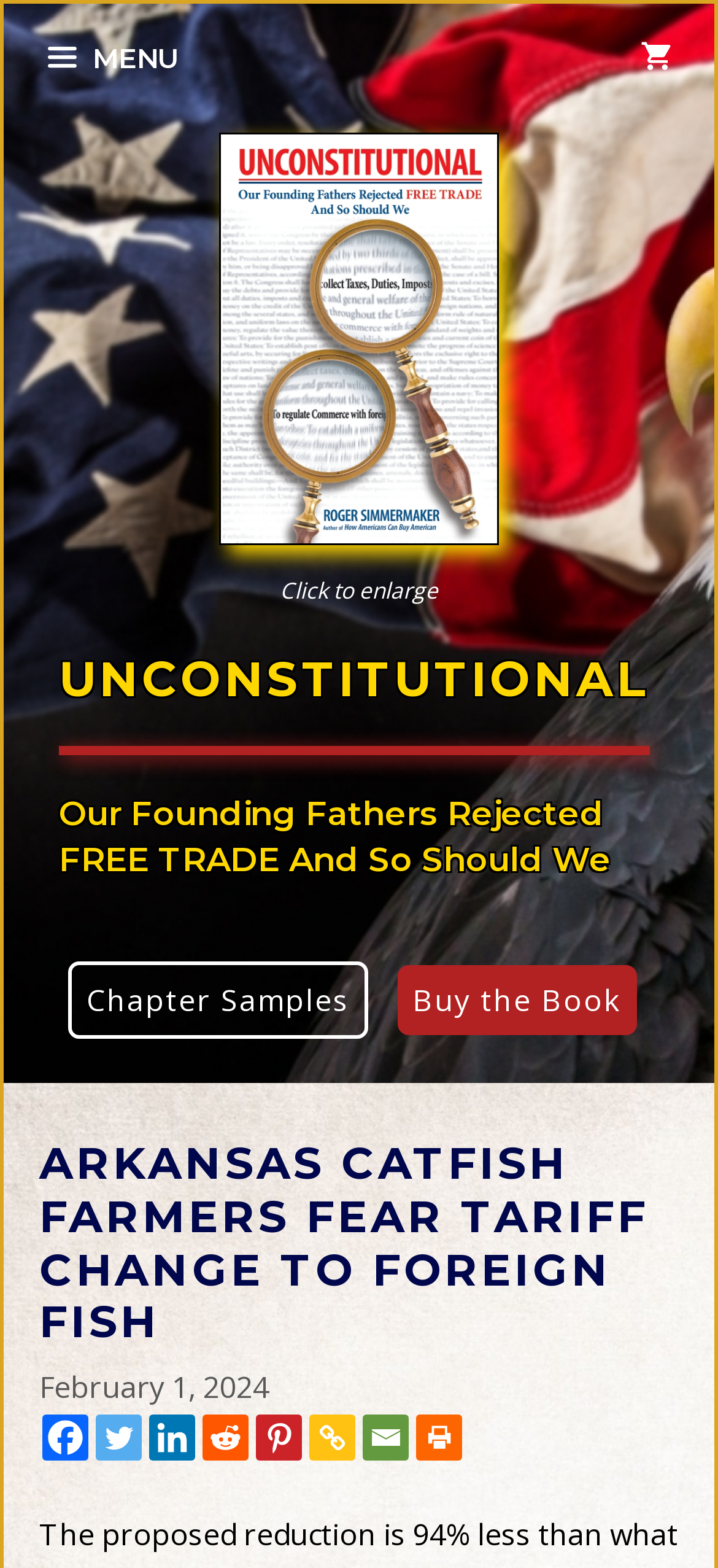How many social media links are present at the bottom of the page?
Based on the visual information, provide a detailed and comprehensive answer.

At the bottom of the page, there are links to Facebook, Twitter, Linkedin, Reddit, Pinterest, and Email, which are all social media platforms. Therefore, there are 6 social media links present.